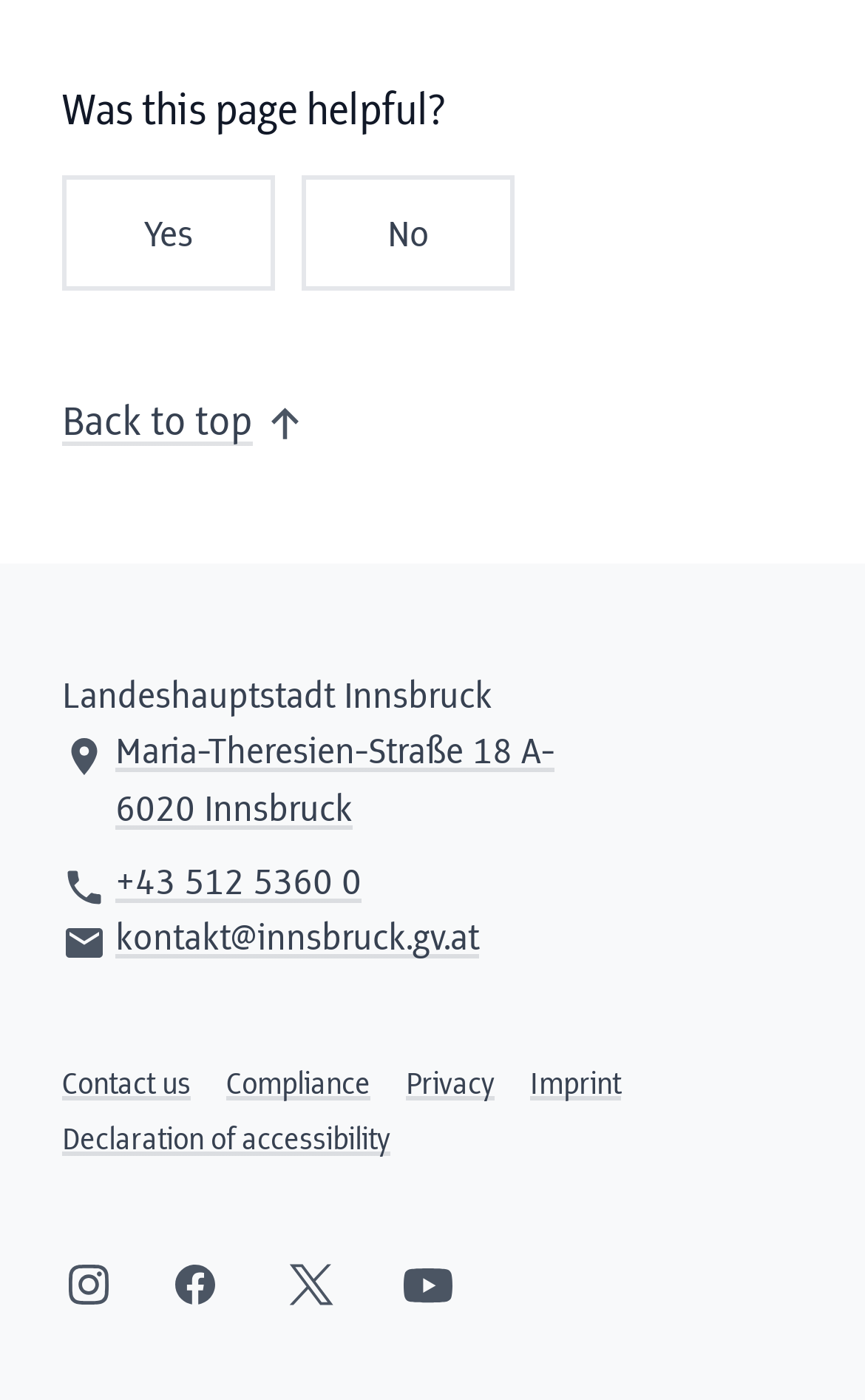Please locate the bounding box coordinates of the element that should be clicked to achieve the given instruction: "Click the 'Back to top' button".

[0.072, 0.284, 0.354, 0.322]